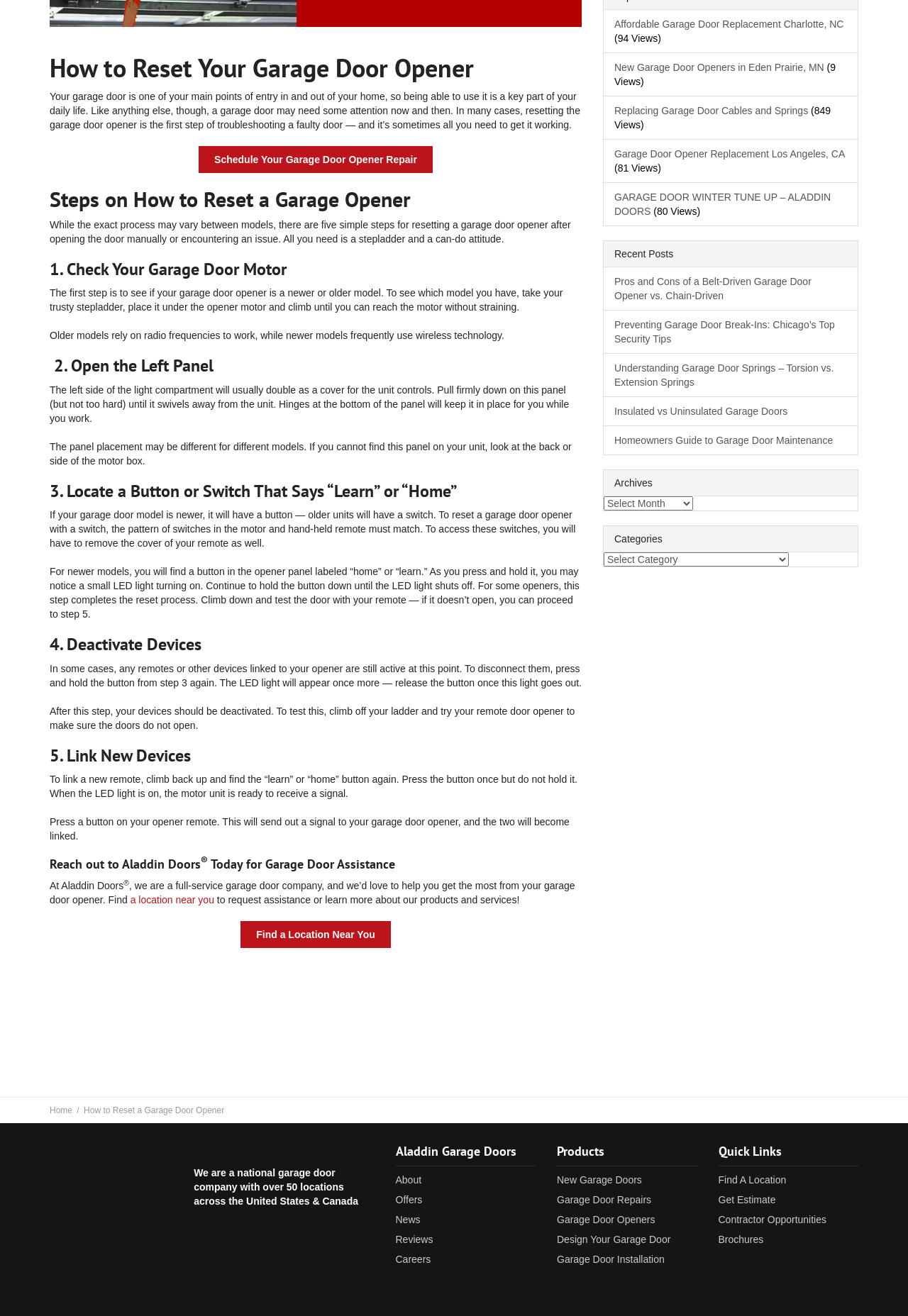From the webpage screenshot, predict the bounding box coordinates (top-left x, top-left y, bottom-right x, bottom-right y) for the UI element described here: Press + News

None